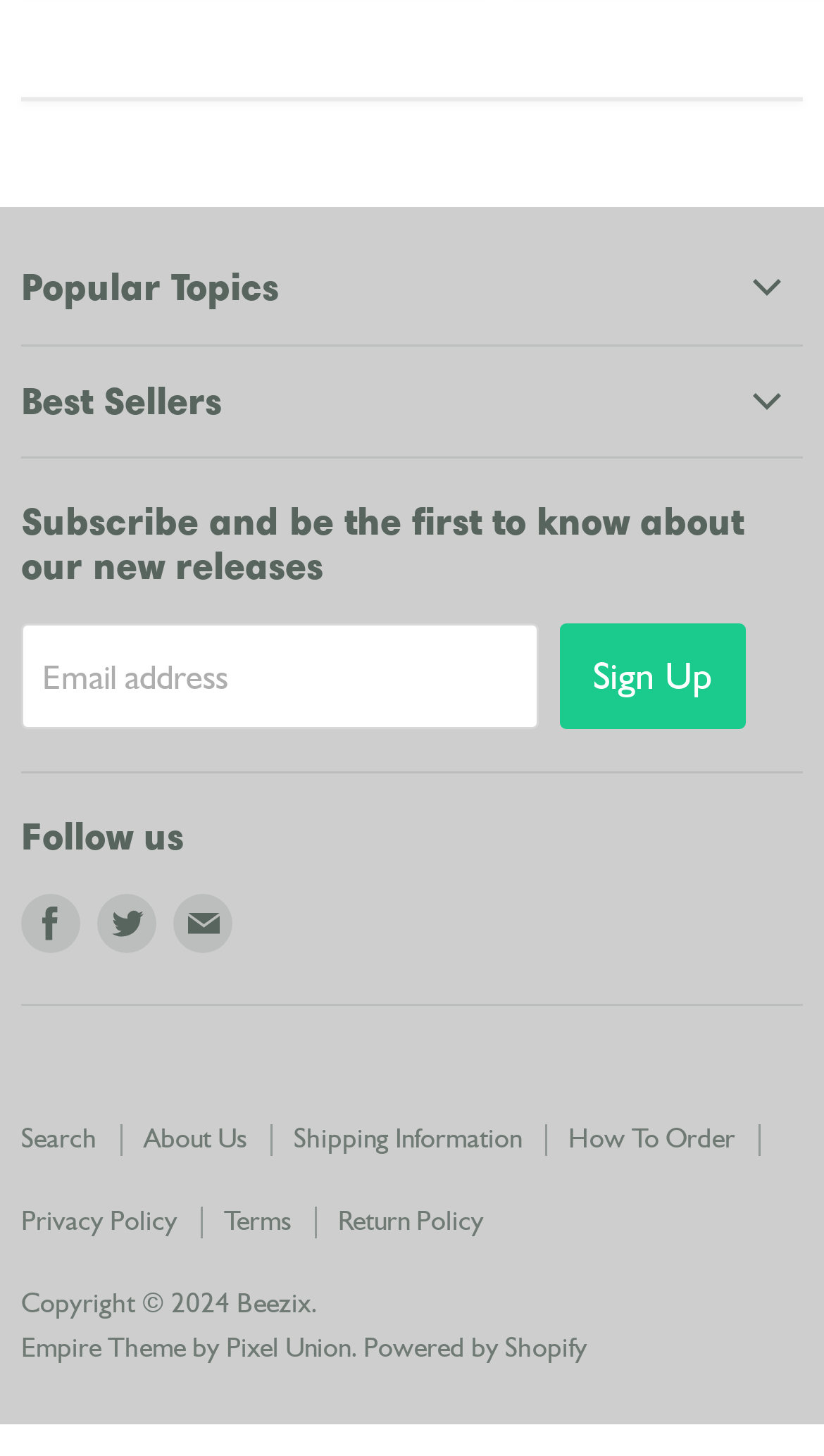Reply to the question below using a single word or brief phrase:
What is the text of the button next to the Email address textbox?

Sign Up